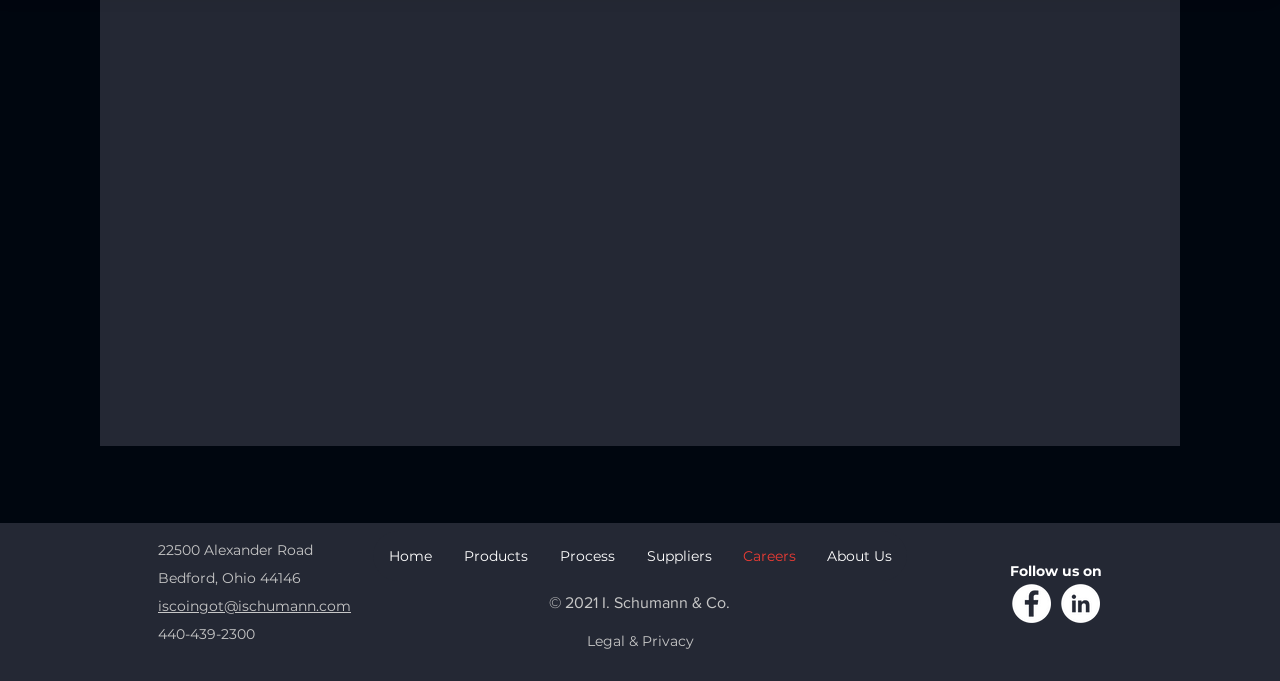Use the details in the image to answer the question thoroughly: 
What is the purpose of the form on the webpage?

The form on the webpage appears to be a job application form, which requires users to input their first name, last name, email, and phone number. The form also has a submit button, suggesting that the purpose of the form is to submit an application to the company.